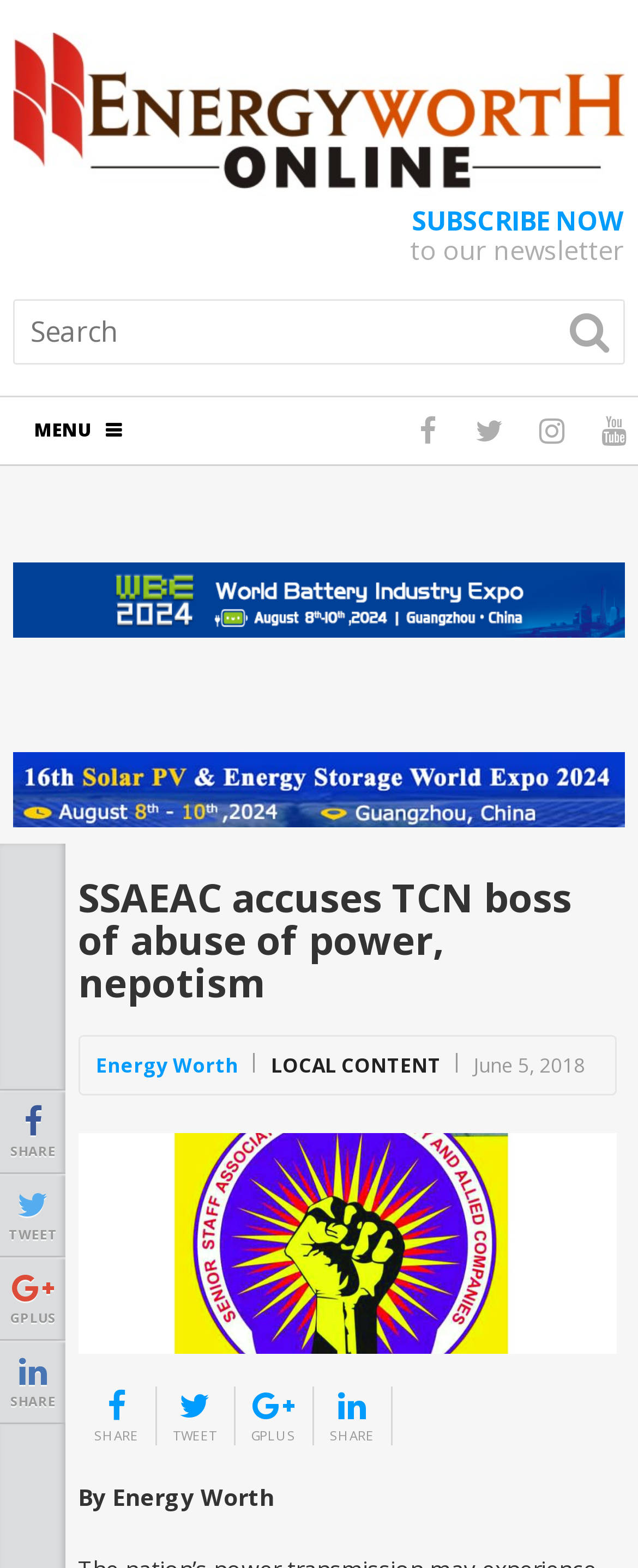What is the topic of the news article?
Look at the screenshot and provide an in-depth answer.

The topic of the news article can be found in the main heading of the webpage, which states 'SSAEAC accuses TCN boss of abuse of power, nepotism'.